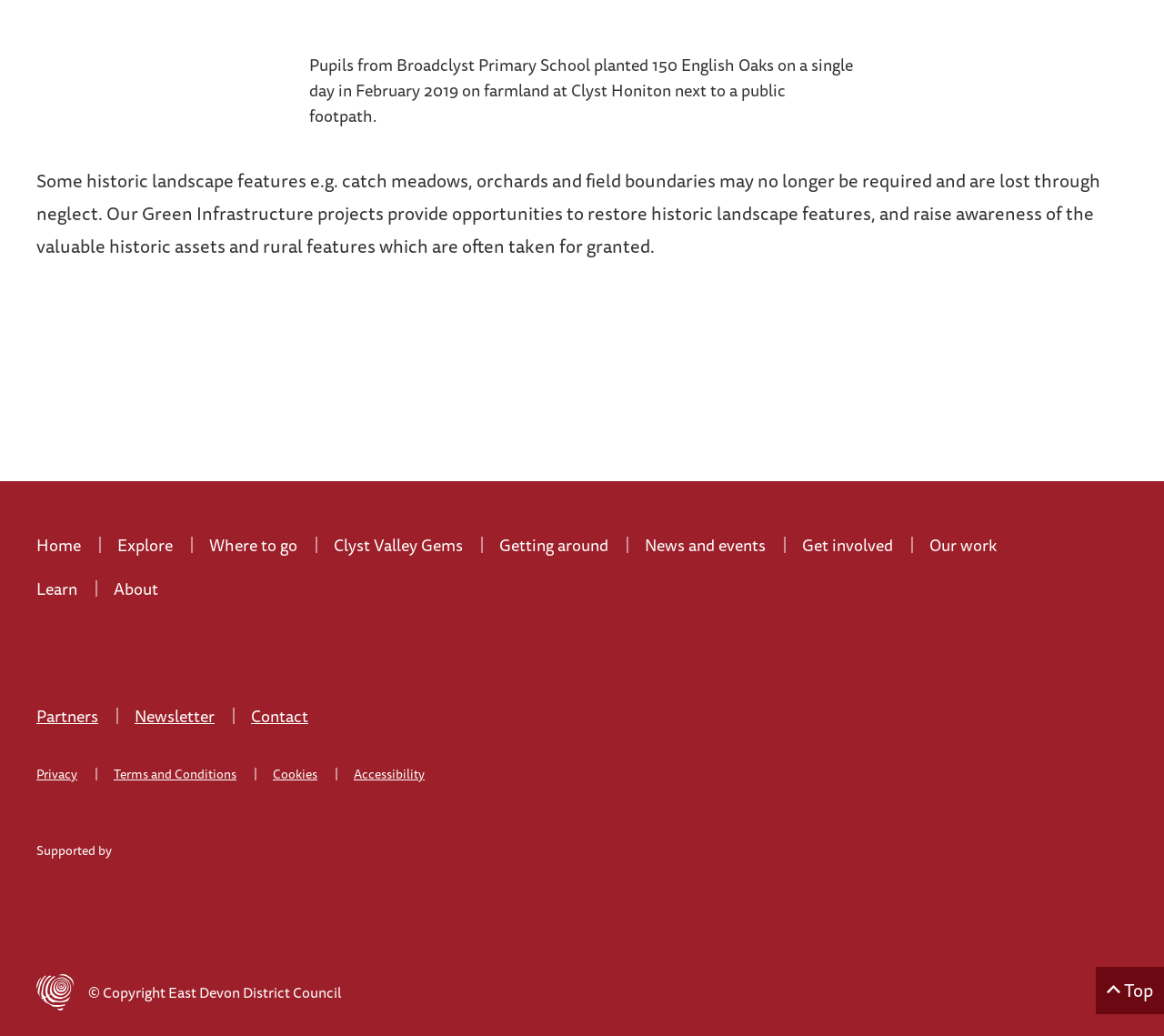Find the bounding box coordinates of the clickable region needed to perform the following instruction: "Subscribe to the newsletter". The coordinates should be provided as four float numbers between 0 and 1, i.e., [left, top, right, bottom].

None